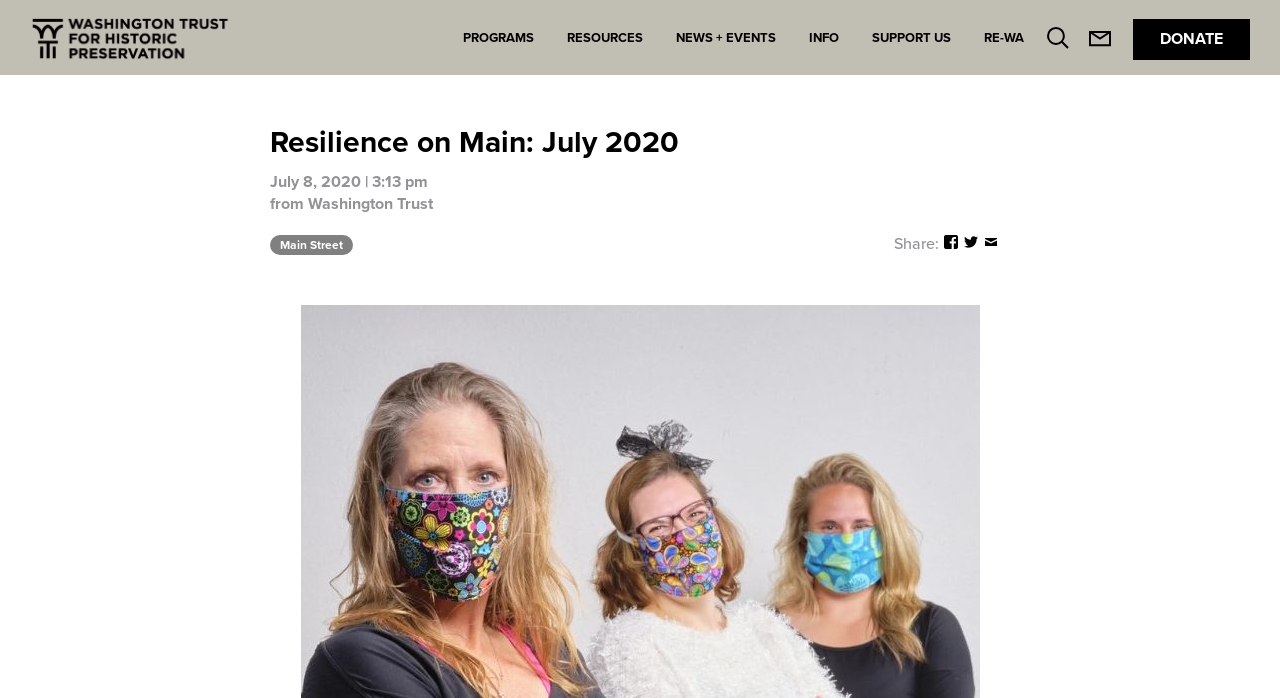What are the main navigation menu items?
We need a detailed and exhaustive answer to the question. Please elaborate.

The main navigation menu items are located at the top of the webpage, and they are PROGRAMS, RESOURCES, NEWS + EVENTS, INFO, and SUPPORT US. These items are listed horizontally and are clickable links.